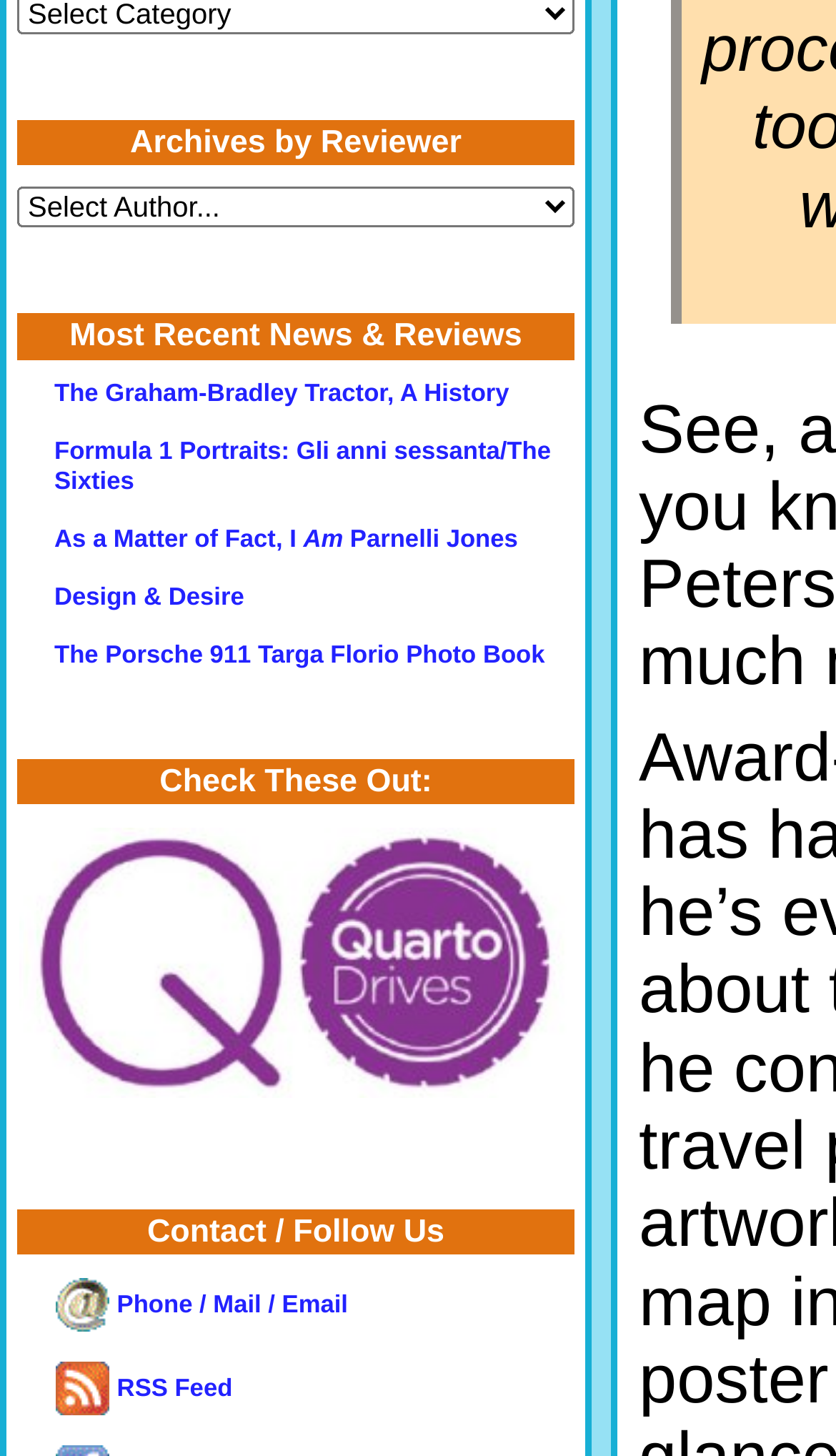Using the description: "Design & Desire", identify the bounding box of the corresponding UI element in the screenshot.

[0.065, 0.402, 0.292, 0.42]